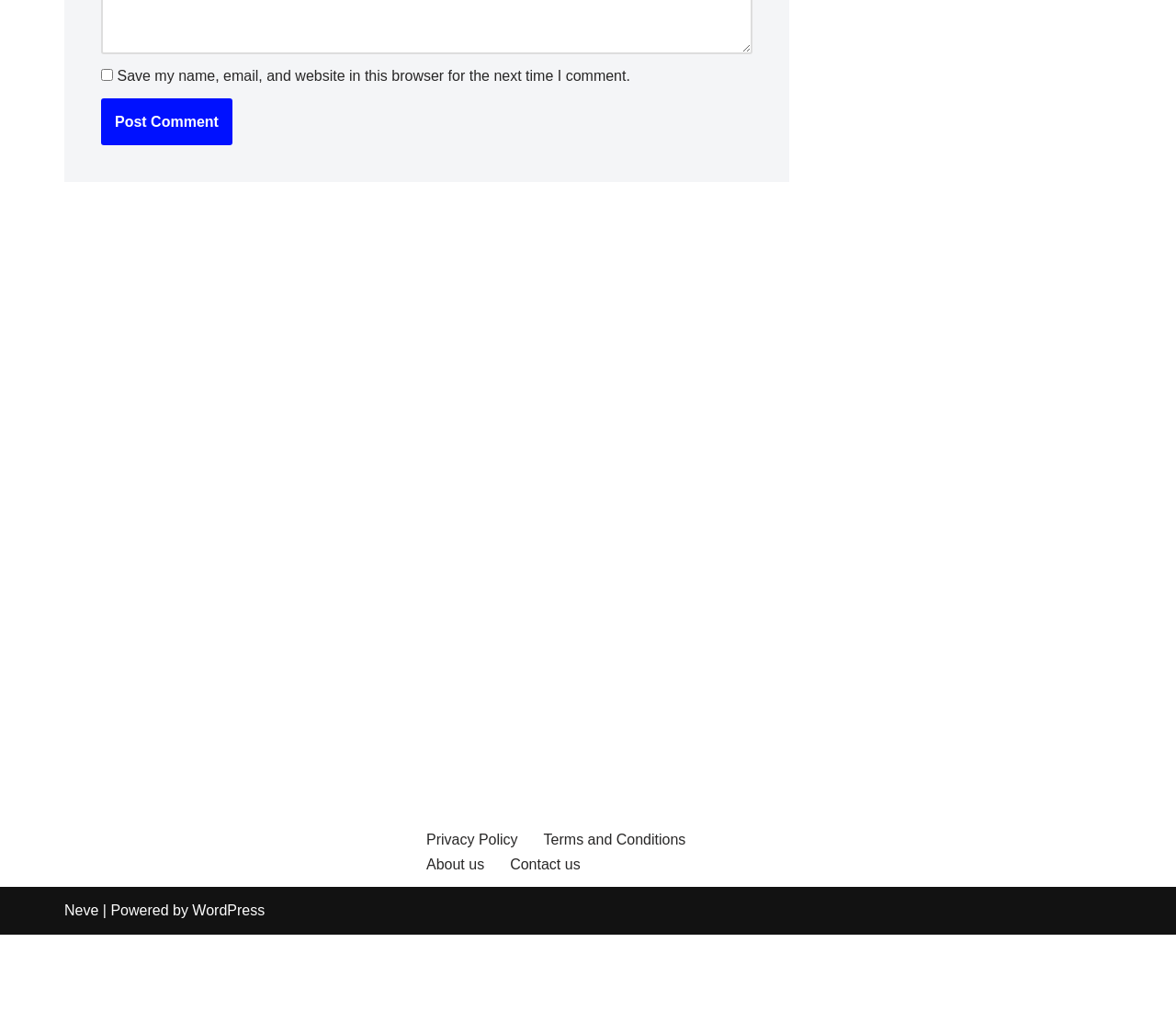Provide a one-word or one-phrase answer to the question:
What is the function of the button?

Post Comment